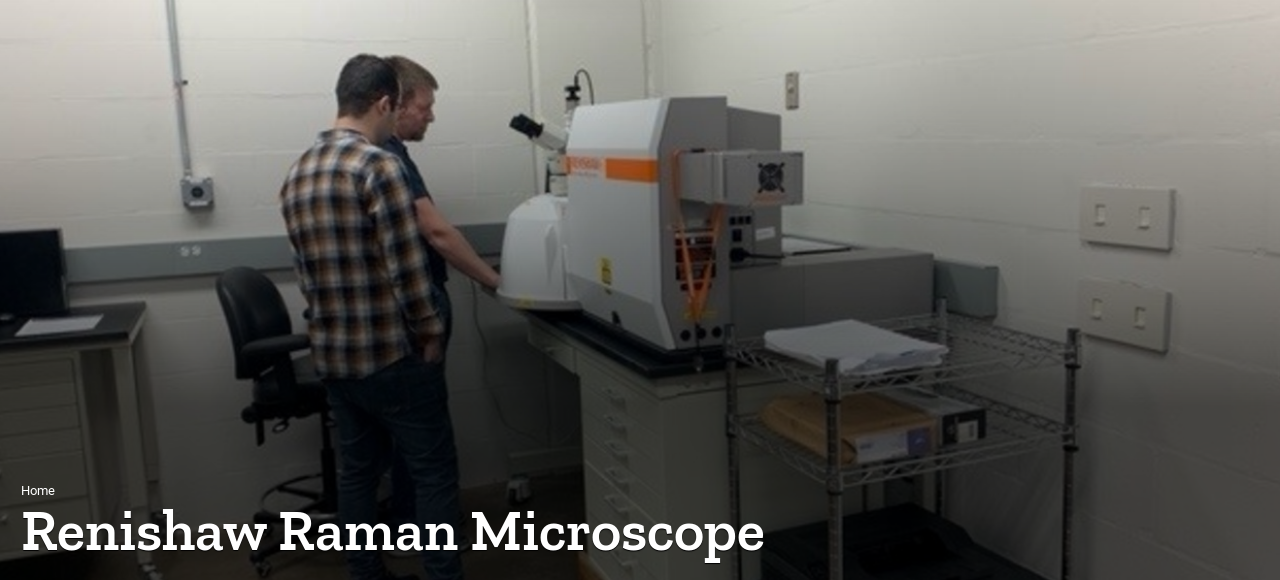Examine the image carefully and respond to the question with a detailed answer: 
What is the primary function of the Renishaw Raman microscope?

According to the caption, the Renishaw Raman microscope is utilized for vibrational spectroscopy, which aids in the analysis of molecular structures. This information is provided in the sentence 'the microscope, prominently displayed on a lab bench, is utilized for vibrational spectroscopy, aiding in the analysis of molecular structures'.